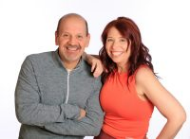Generate a detailed explanation of the scene depicted in the image.

In this vibrant image, two smiling individuals pose together against a bright white background. The man on the left wears a casual gray zip-up jacket and has a friendly expression, while the woman on the right sports an eye-catching orange sleeveless top and radiates warmth with her smile. Their relaxed demeanor suggests a close connection, likely as co-hosts or friends within a fitness or community-oriented context. This picture captures the welcoming spirit that embodies their shared endeavors in promoting engagement and enjoyment in fitness, exemplified by their participation in the Clip Out Book Club and the broader Peloton community.